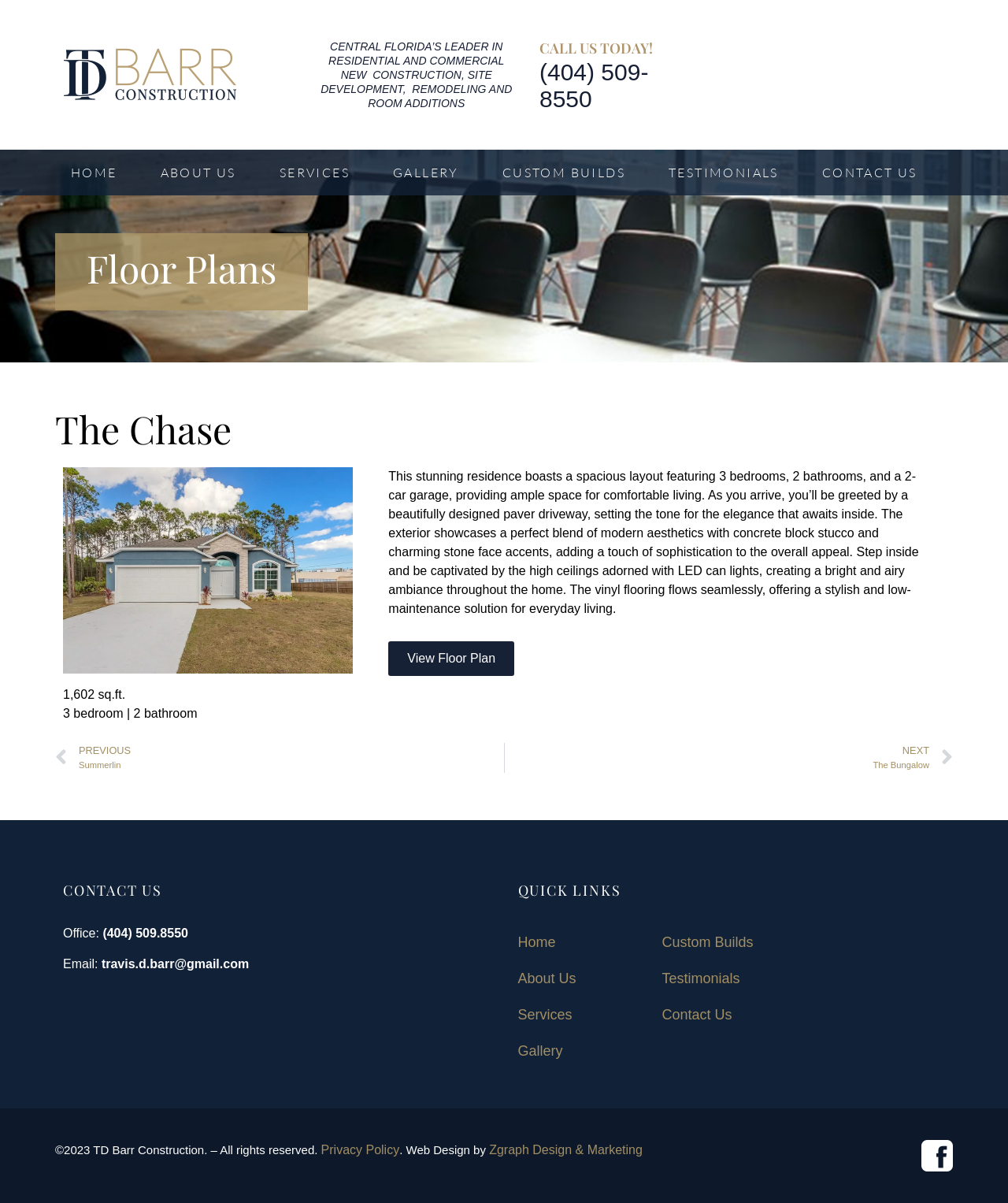Answer the following in one word or a short phrase: 
What is the theme of the gallery?

Construction projects